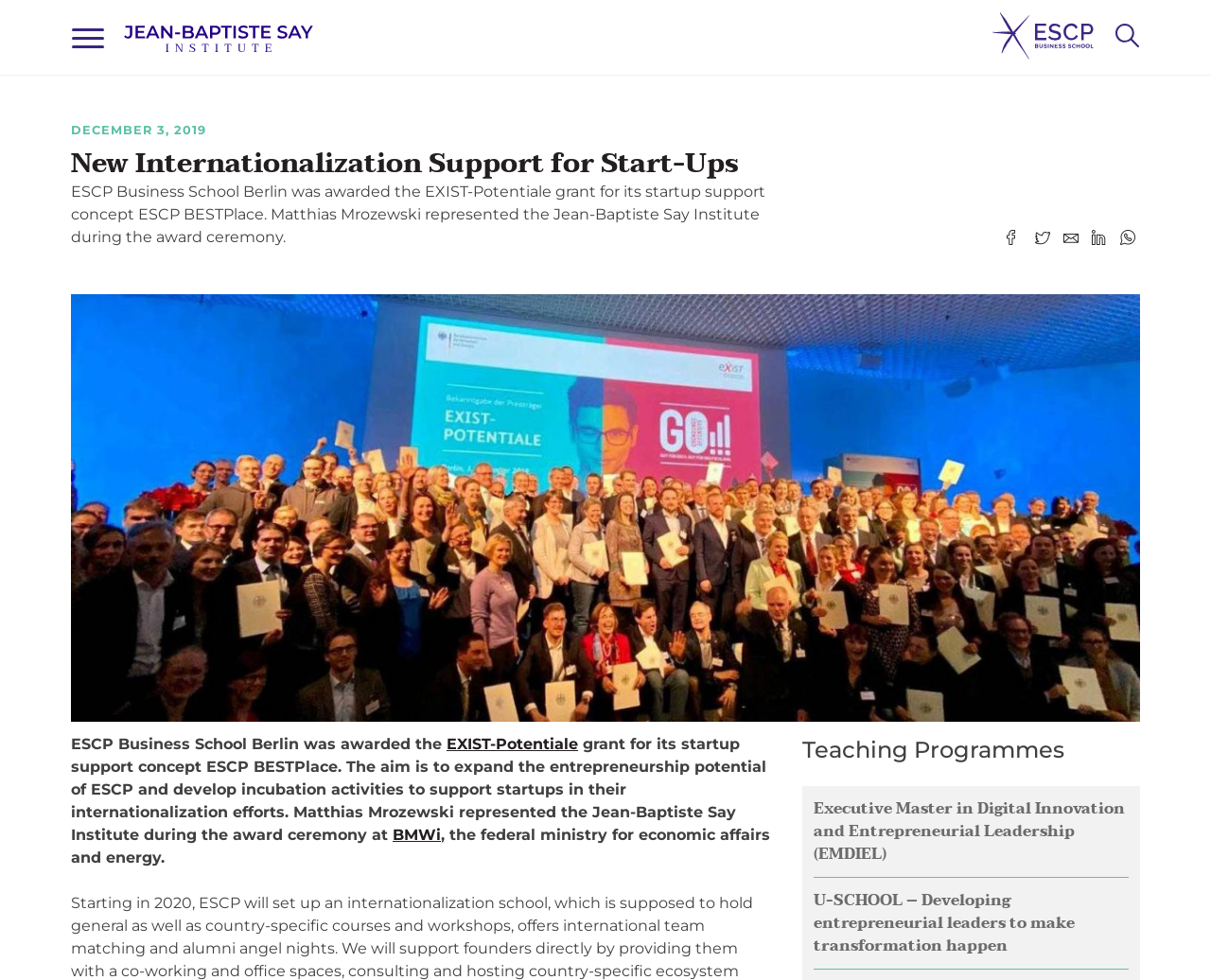Reply to the question with a single word or phrase:
What is the name of the grant awarded to ESCP Business School Berlin?

EXIST-Potentiale grant